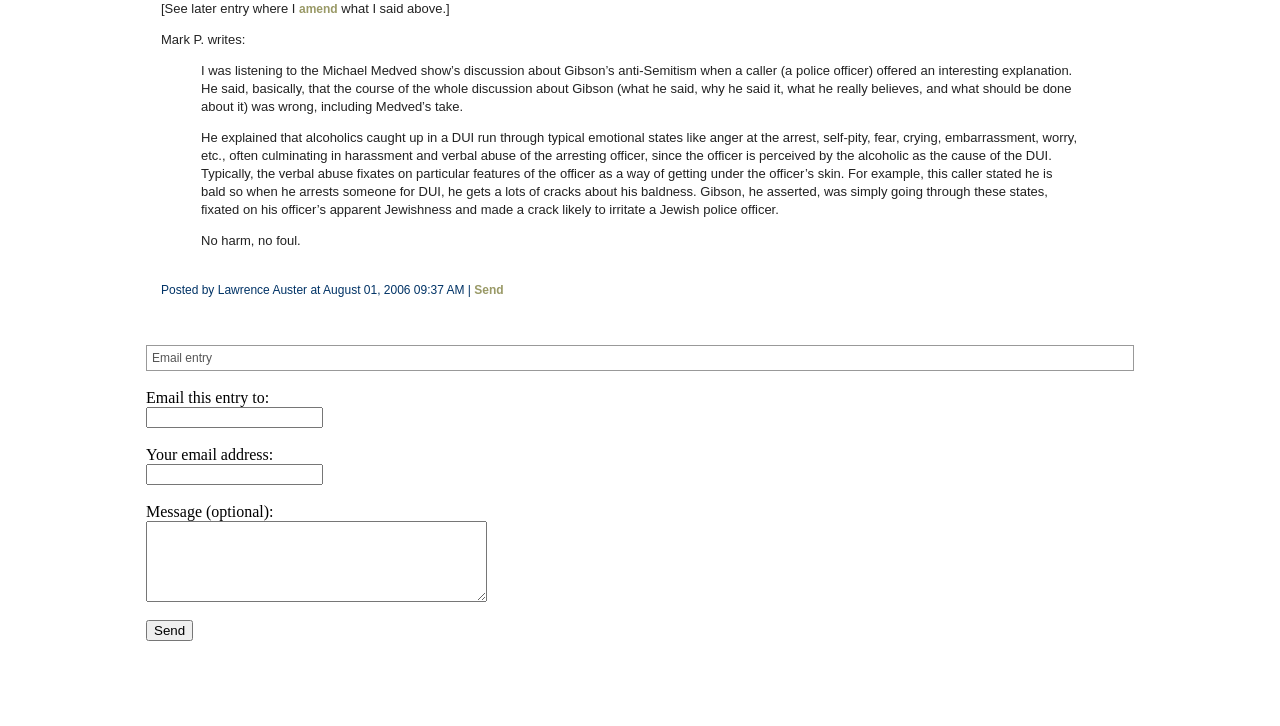What is the caller's profession?
From the screenshot, supply a one-word or short-phrase answer.

Police officer